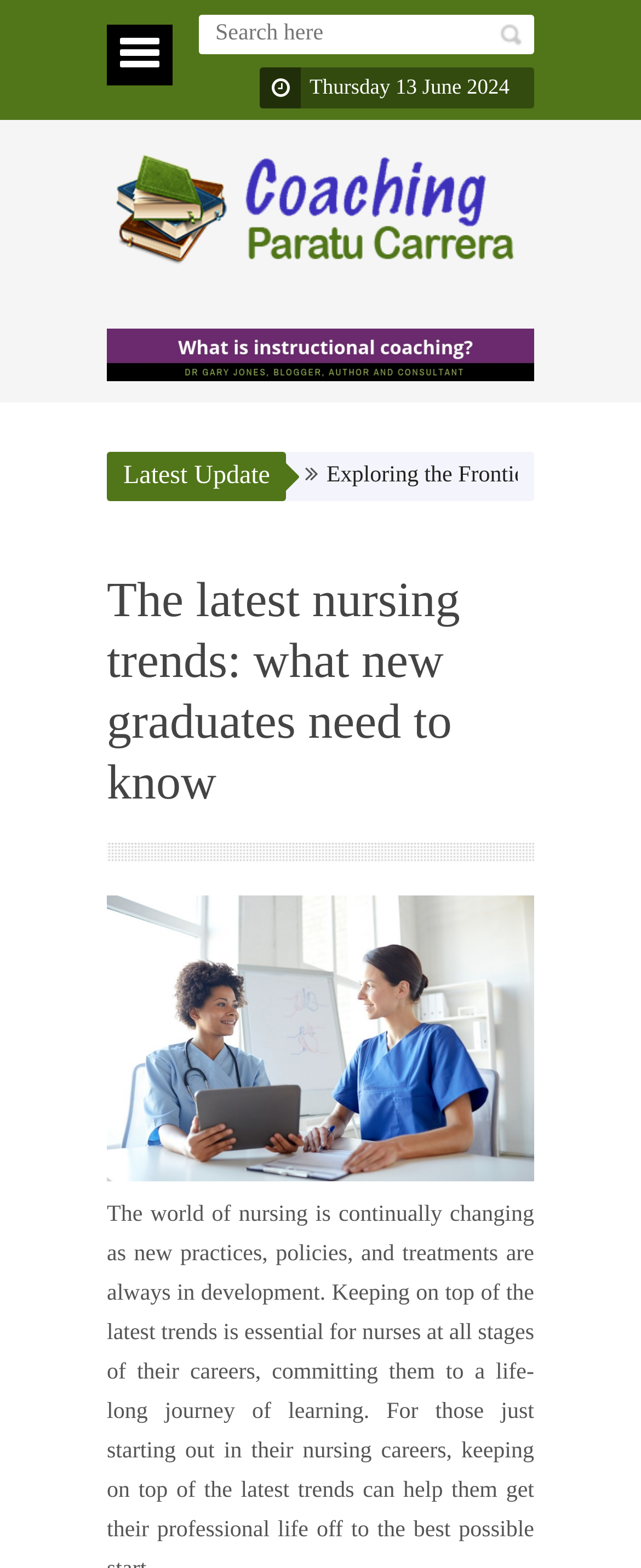Identify the bounding box of the HTML element described as: "name="s" placeholder="Search here"".

[0.31, 0.009, 0.746, 0.035]